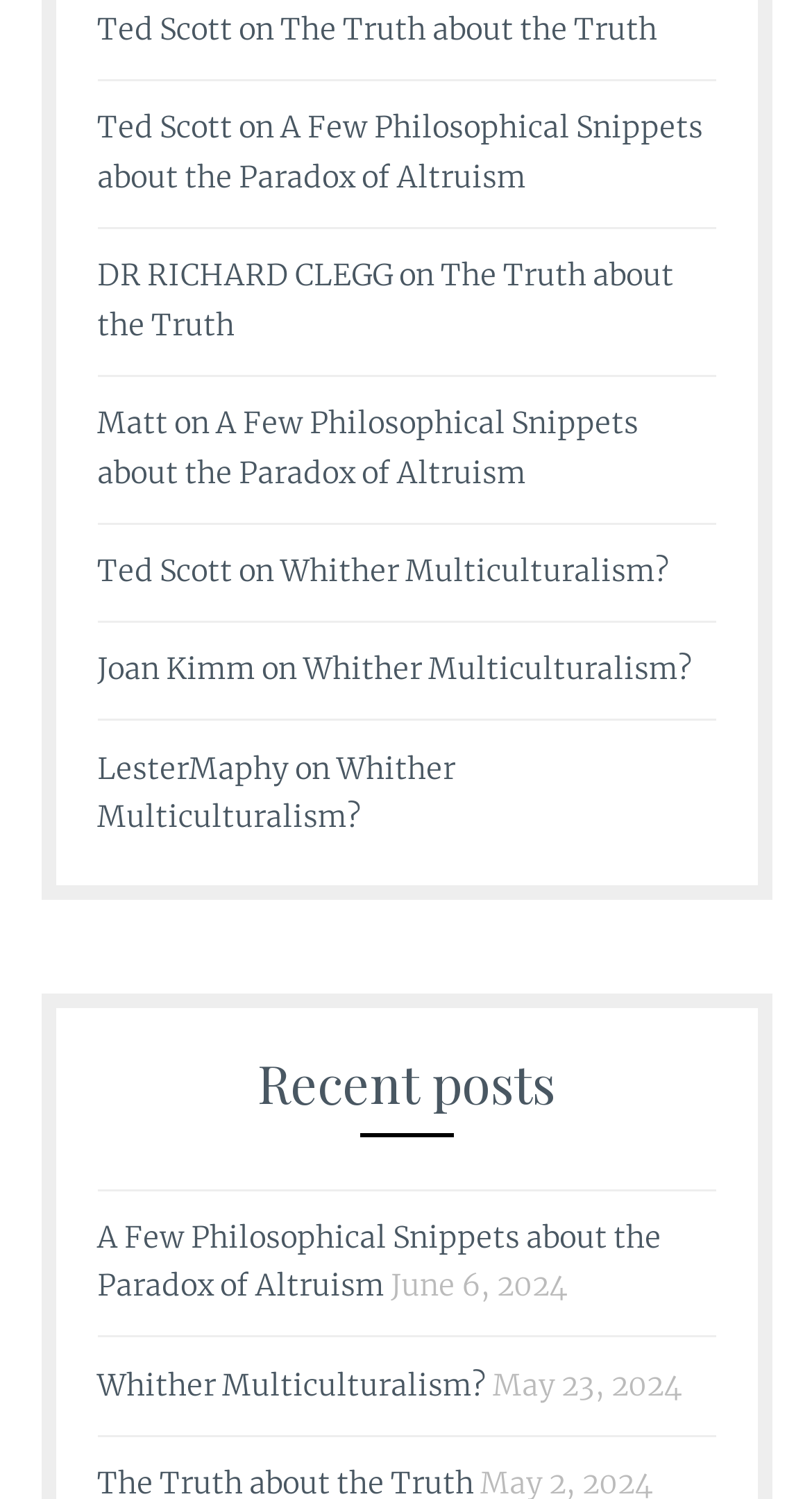What is the vertical position of the 'Recent posts' heading?
Answer the question in as much detail as possible.

I compared the y1 and y2 coordinates of the 'Recent posts' heading element and found that it is located in the middle of the webpage, vertically.